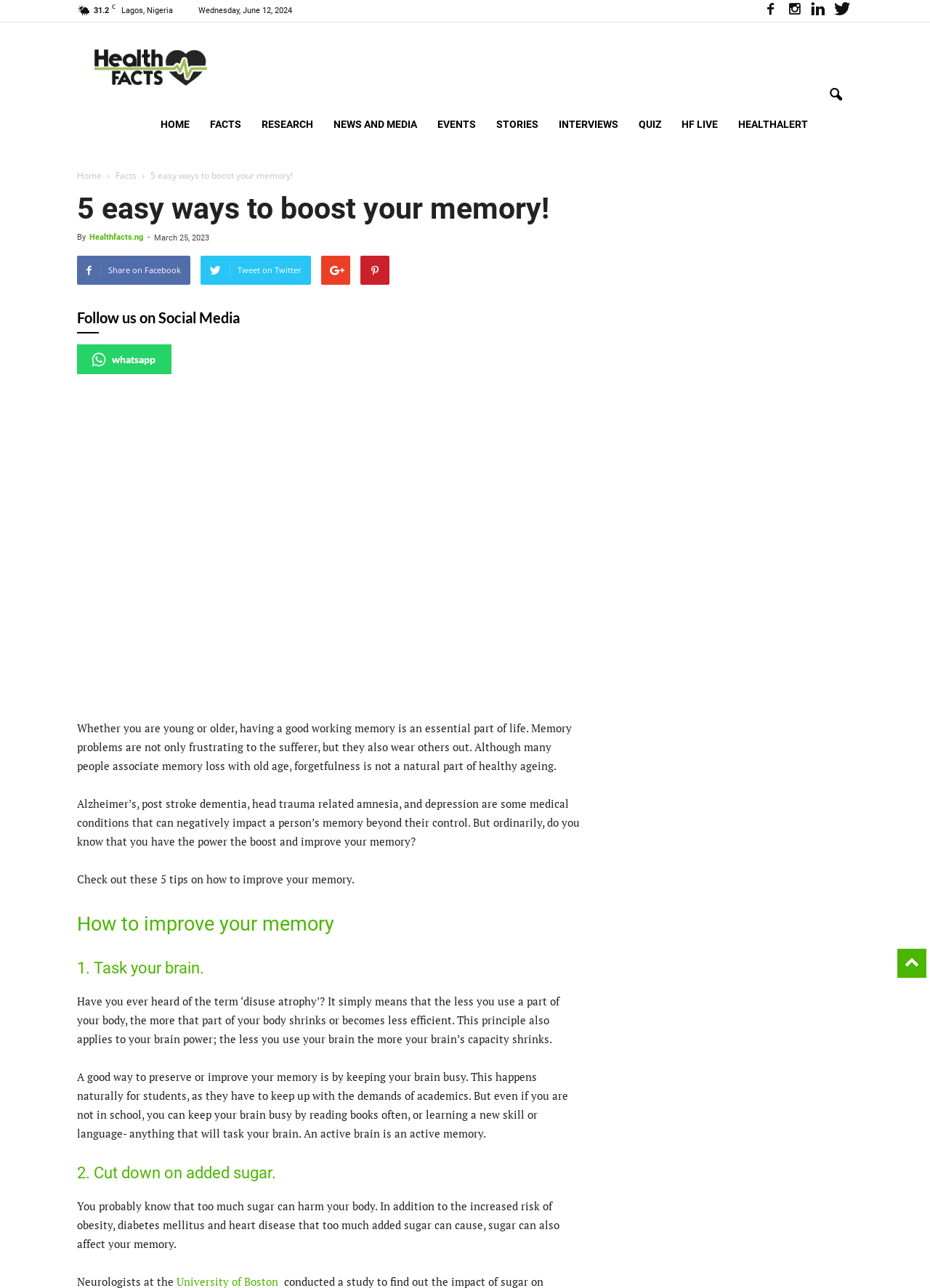Determine the bounding box coordinates of the UI element described by: "Read more".

None